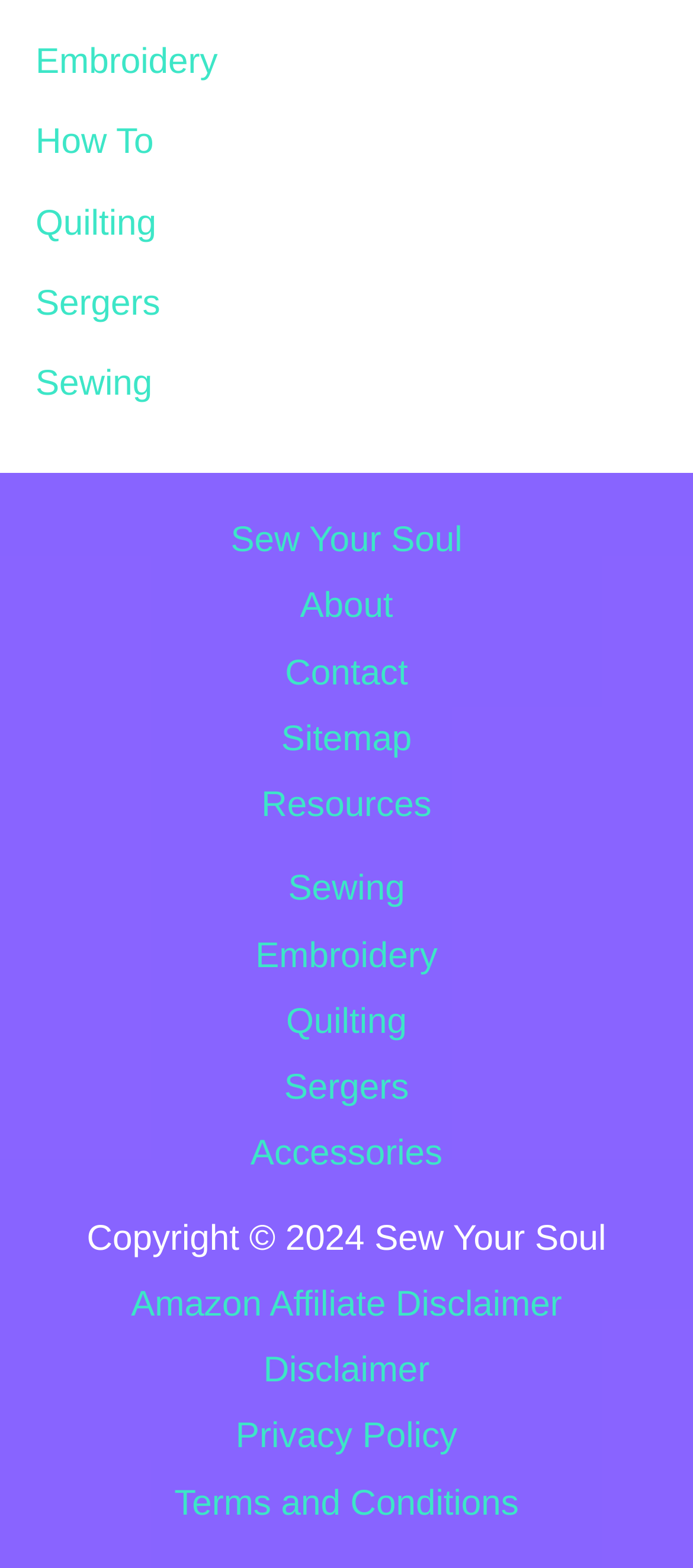How many footer widgets are available?
Answer the question with just one word or phrase using the image.

2